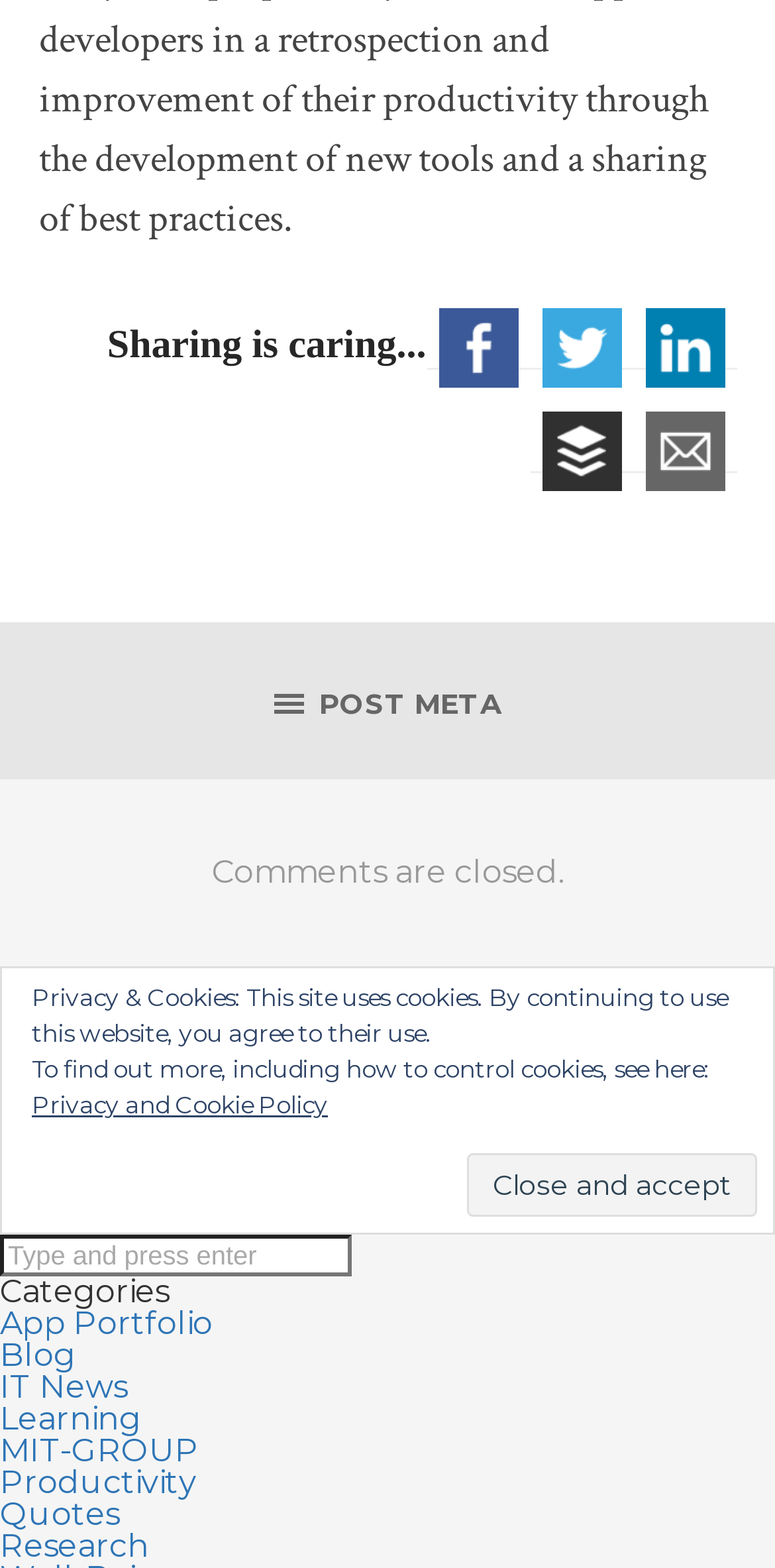What is the purpose of the button at the bottom?
Look at the screenshot and respond with one word or a short phrase.

Close and accept